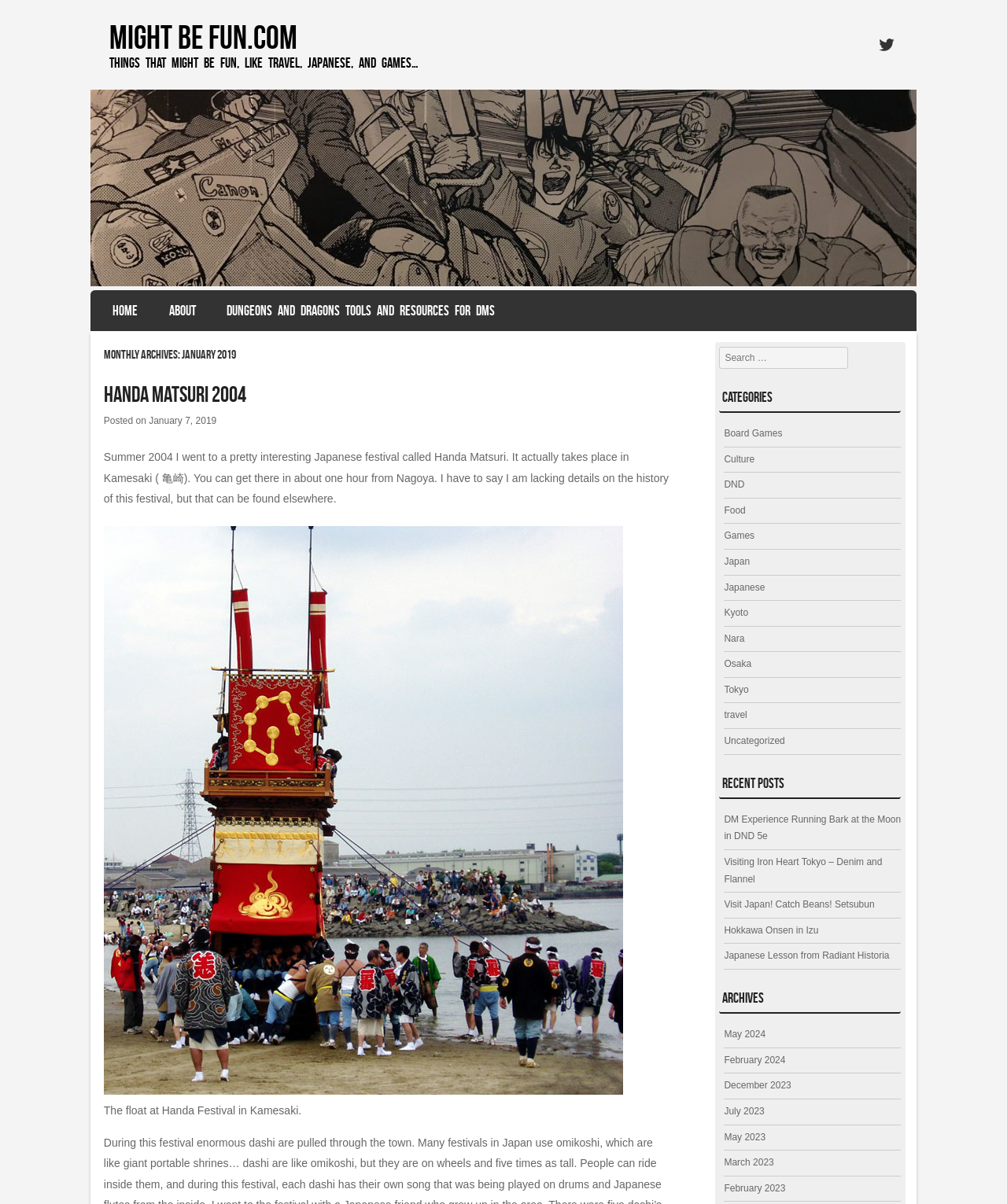What is the name of the website?
Based on the image, provide your answer in one word or phrase.

Might Be Fun.com